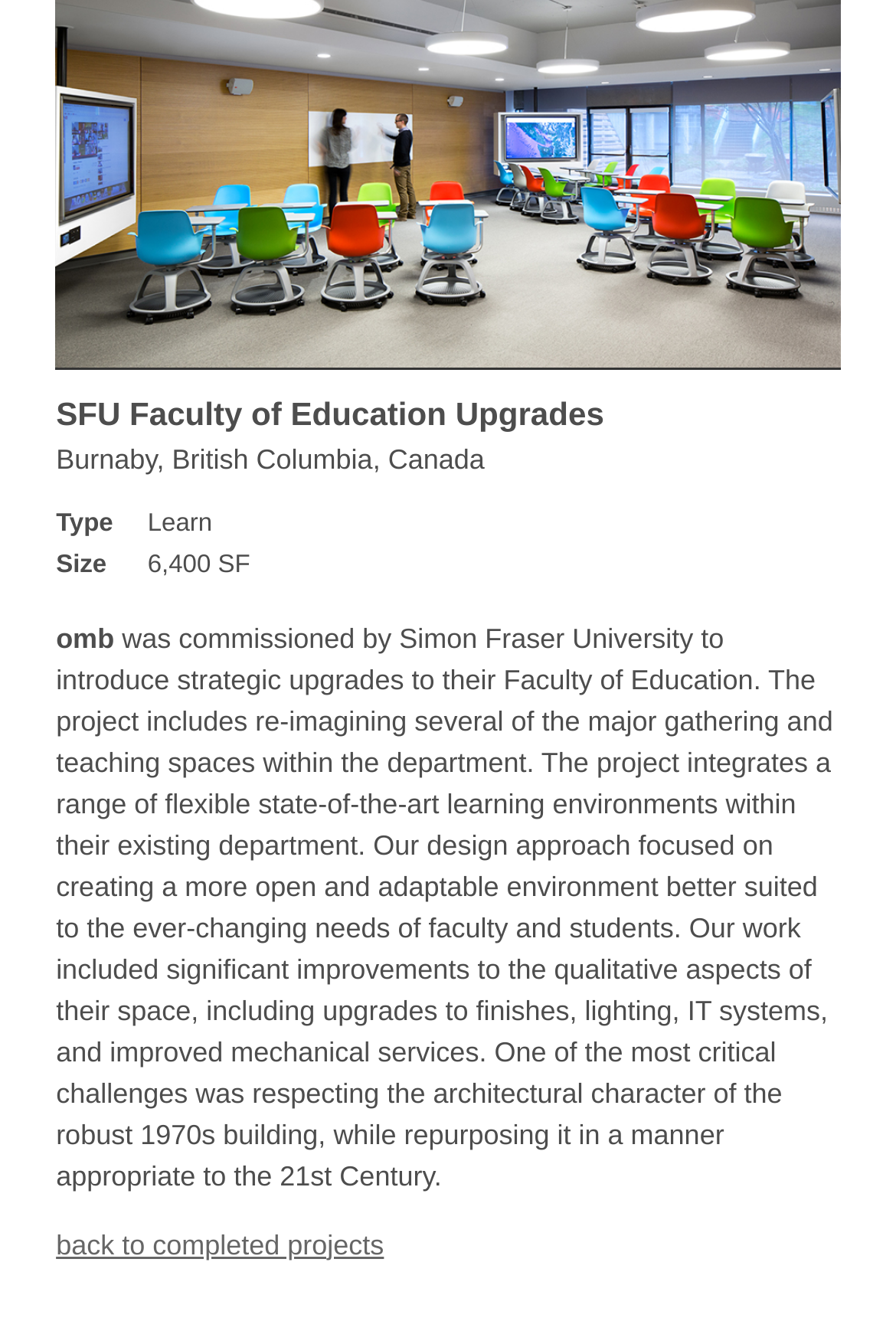What was the goal of the project?
Based on the screenshot, provide your answer in one word or phrase.

To create a more open and adaptable environment